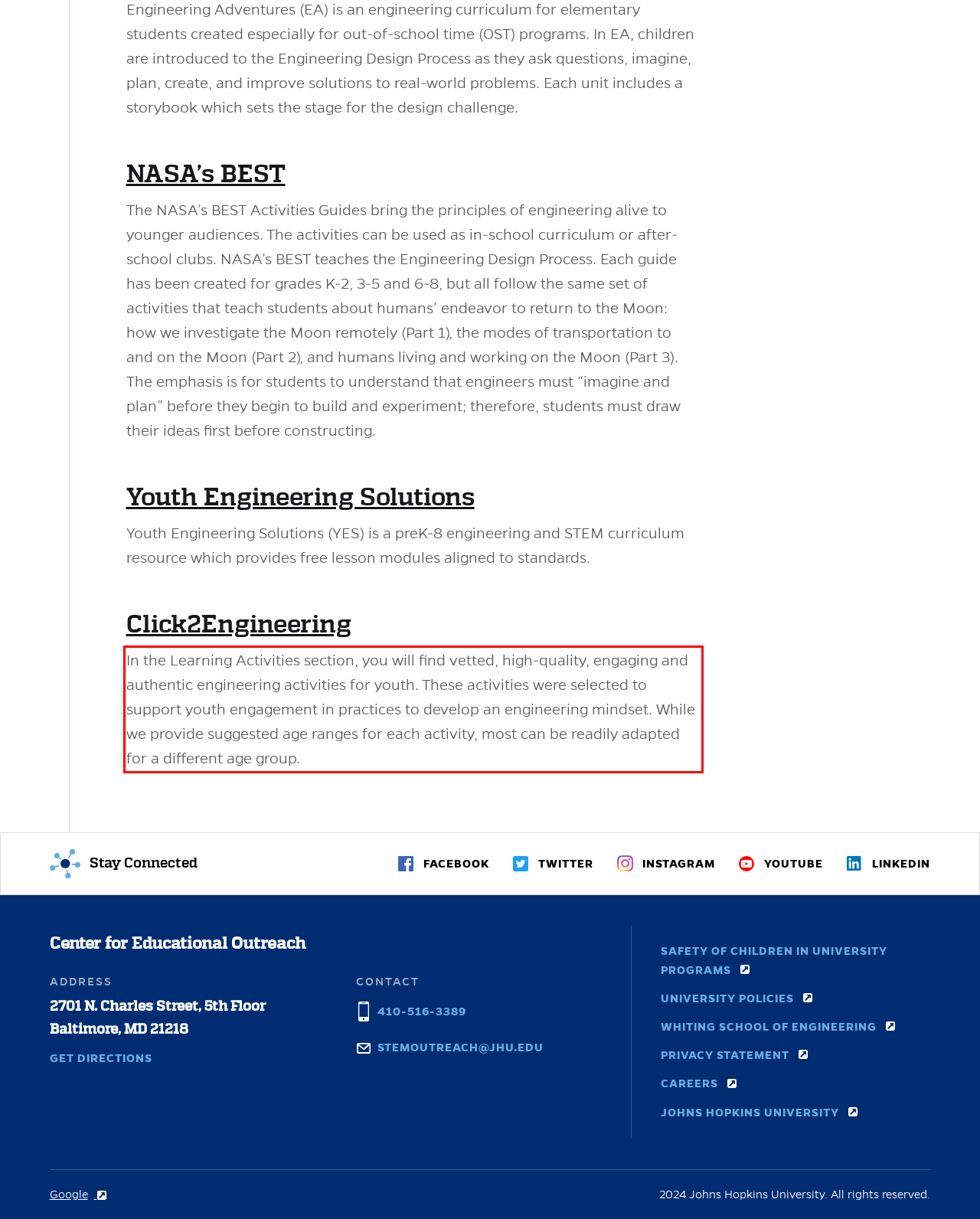Please extract the text content from the UI element enclosed by the red rectangle in the screenshot.

In the Learning Activities section, you will find vetted, high-quality, engaging and authentic engineering activities for youth. These activities were selected to support youth engagement in practices to develop an engineering mindset. While we provide suggested age ranges for each activity, most can be readily adapted for a different age group.